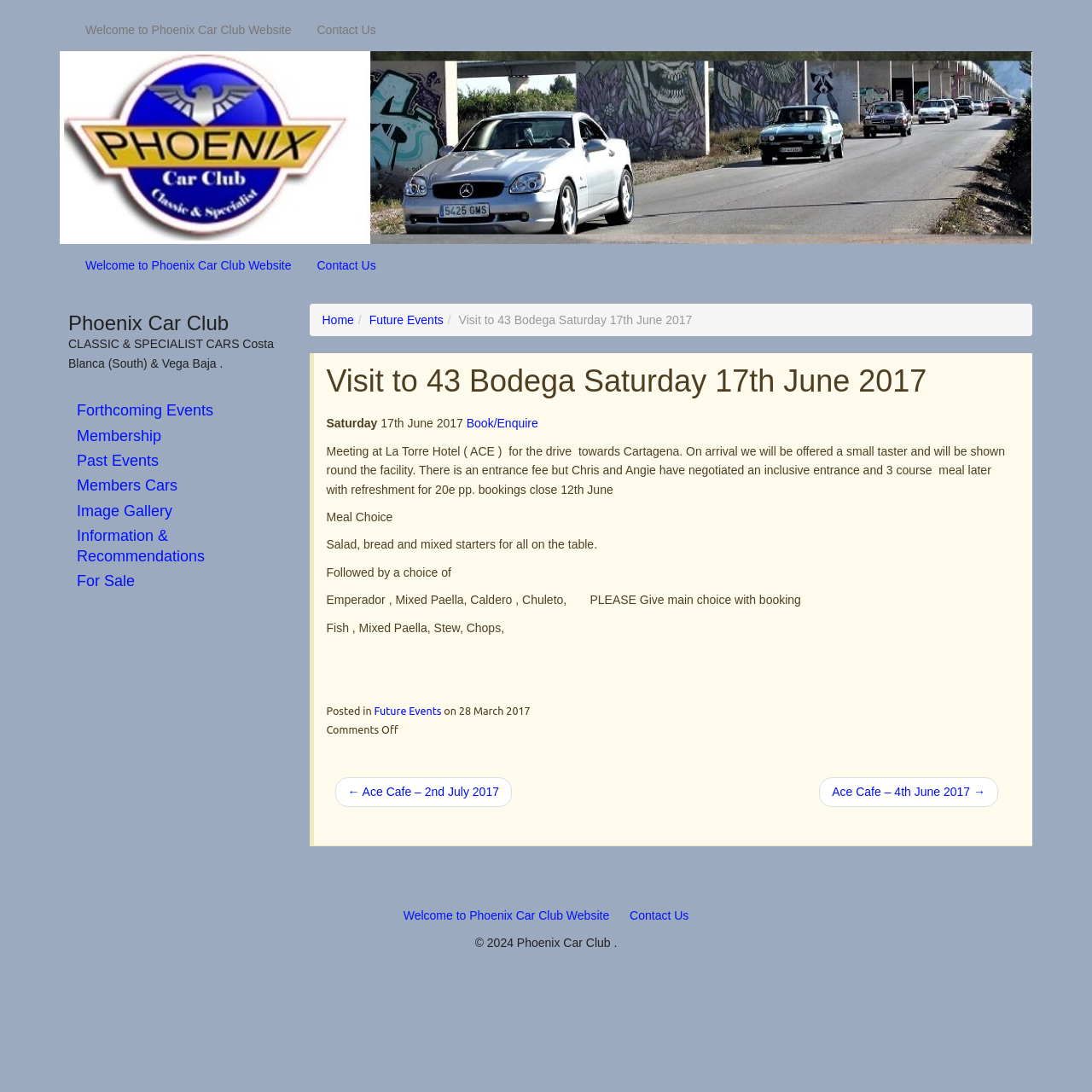Provide the bounding box coordinates of the area you need to click to execute the following instruction: "Visit the 'Future Events' page".

[0.338, 0.287, 0.406, 0.299]